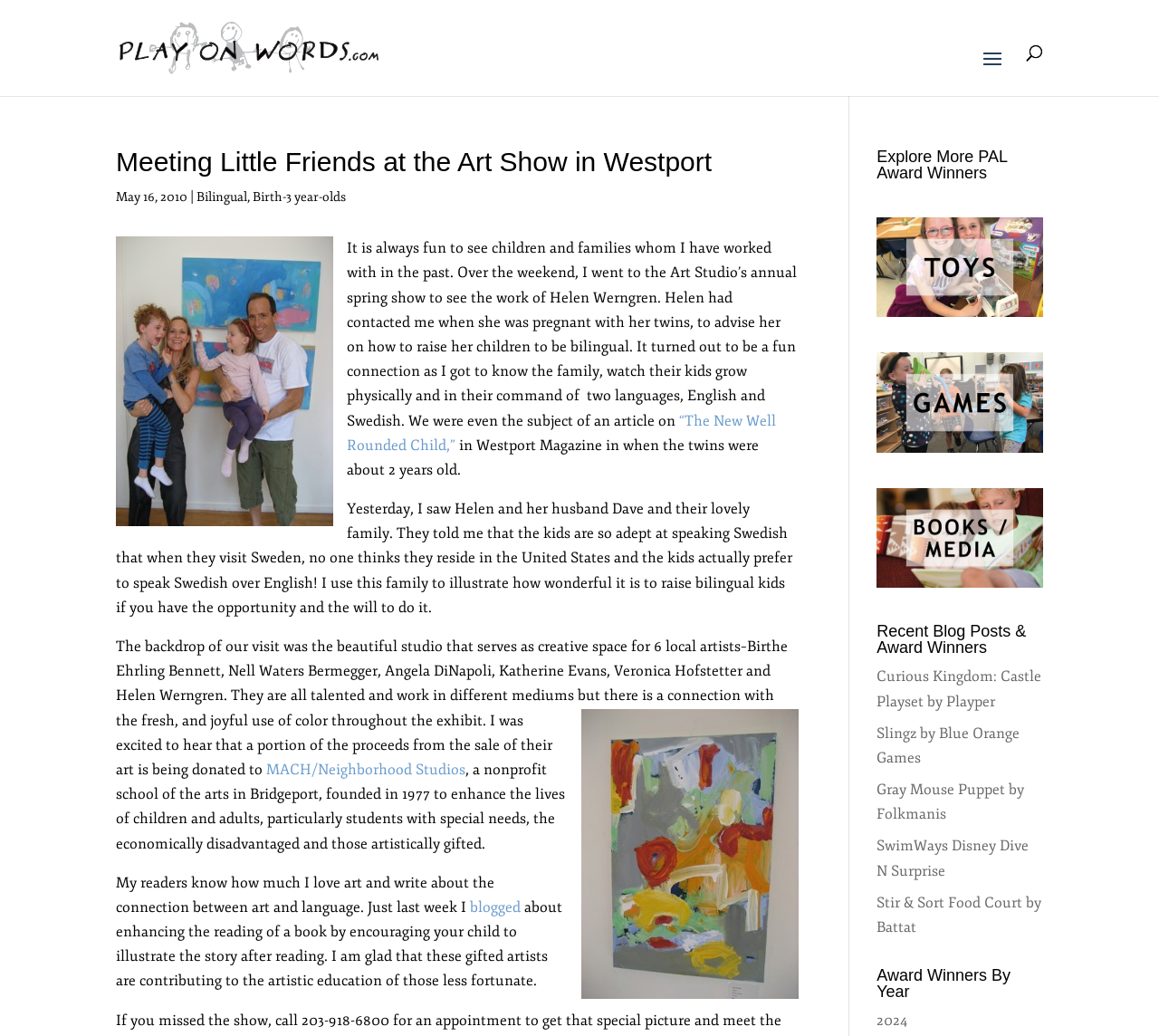Provide a one-word or brief phrase answer to the question:
What is the name of the nonprofit school of the arts mentioned in the article?

MACH/Neighborhood Studios